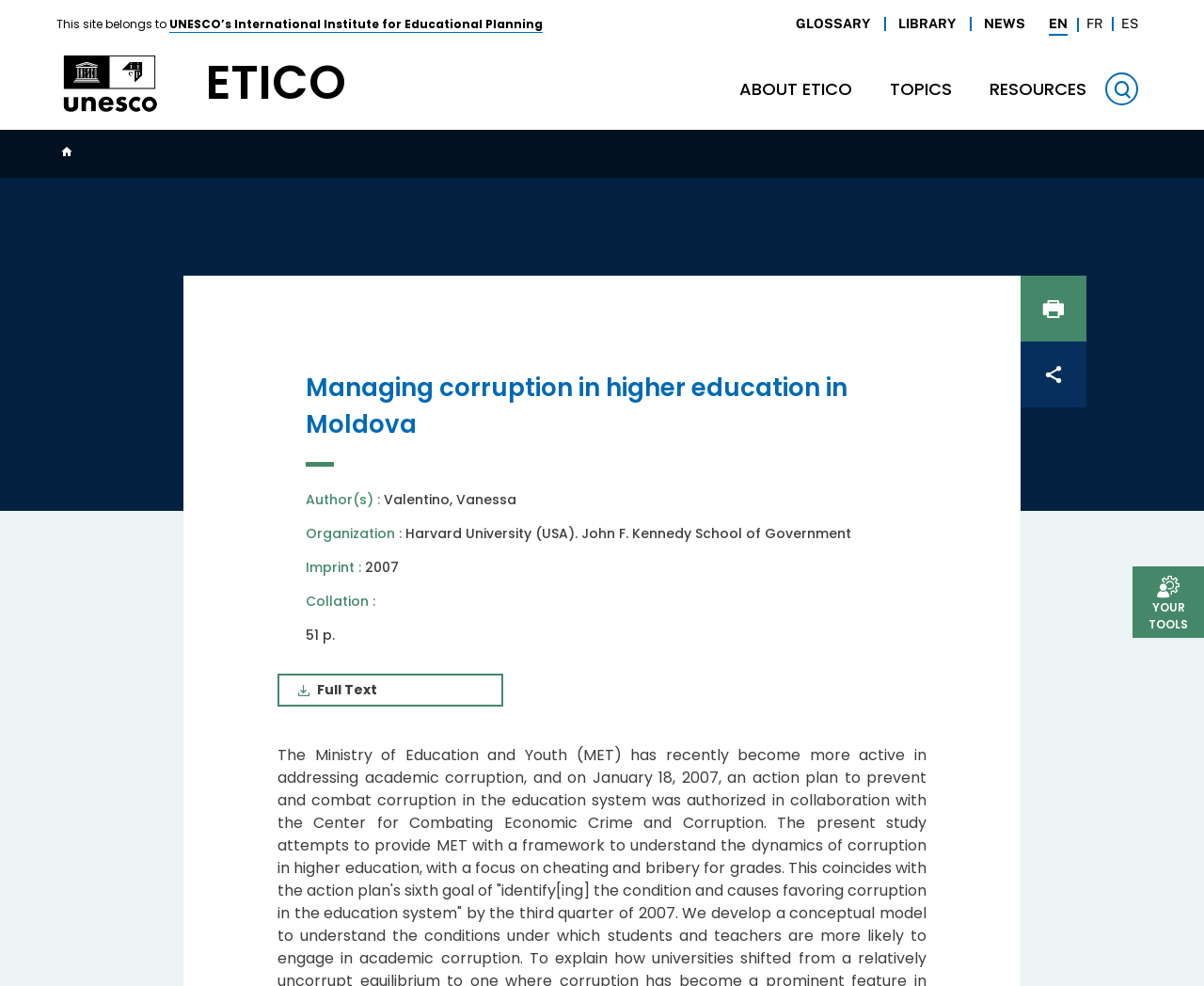Based on the description "Full Text", find the bounding box of the specified UI element.

[0.23, 0.683, 0.418, 0.717]